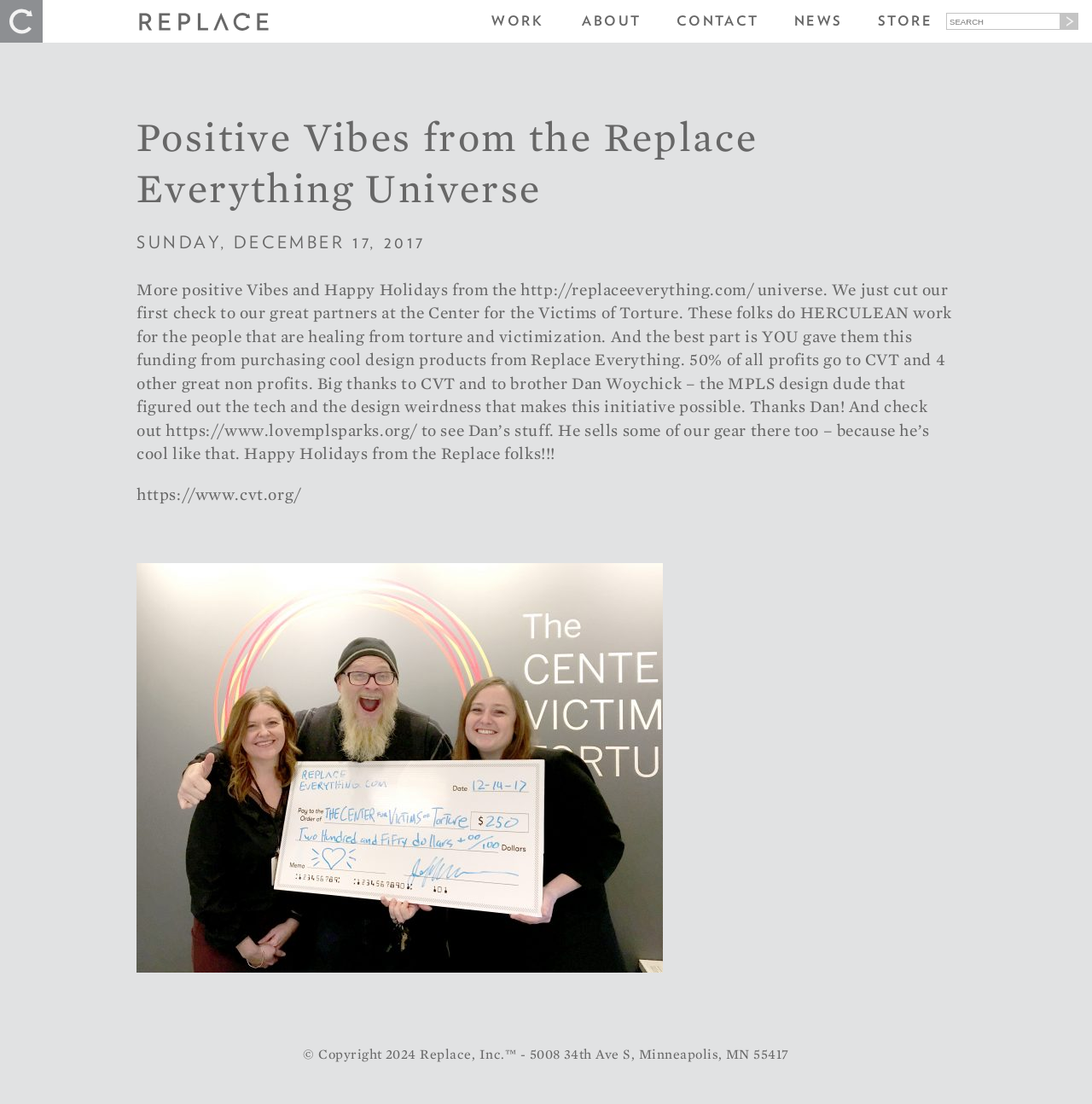Give an in-depth explanation of the webpage layout and content.

The webpage appears to be a blog post or article from the "Replace Everything Universe" website. At the top, there is a navigation menu with links to "WORK", "ABOUT", "CONTACT", "NEWS", and "STORE", as well as a search bar with a button and a text input field.

Below the navigation menu, the main content of the page is divided into an article section. The article has a heading that reads "Positive Vibes from the Replace Everything Universe" and a subheading with the date "SUNDAY, DECEMBER 17, 2017". 

The article's main content is a block of text that discusses the website's initiative to support the Center for the Victims of Torture, a non-profit organization. The text explains that the website has cut its first check to the organization and that 50% of its profits go to the Center and four other non-profits. The text also thanks a person named Dan Woychick, who is credited with making the initiative possible.

There are several links within the article, including one to the Center for the Victims of Torture's website and another to a website called "Love MPLS Parks". The article concludes with a holiday greeting from the "Replace folks".

At the very bottom of the page, there is a footer section with copyright information, the company name "Replace, Inc.™", and an address in Minneapolis, MN.